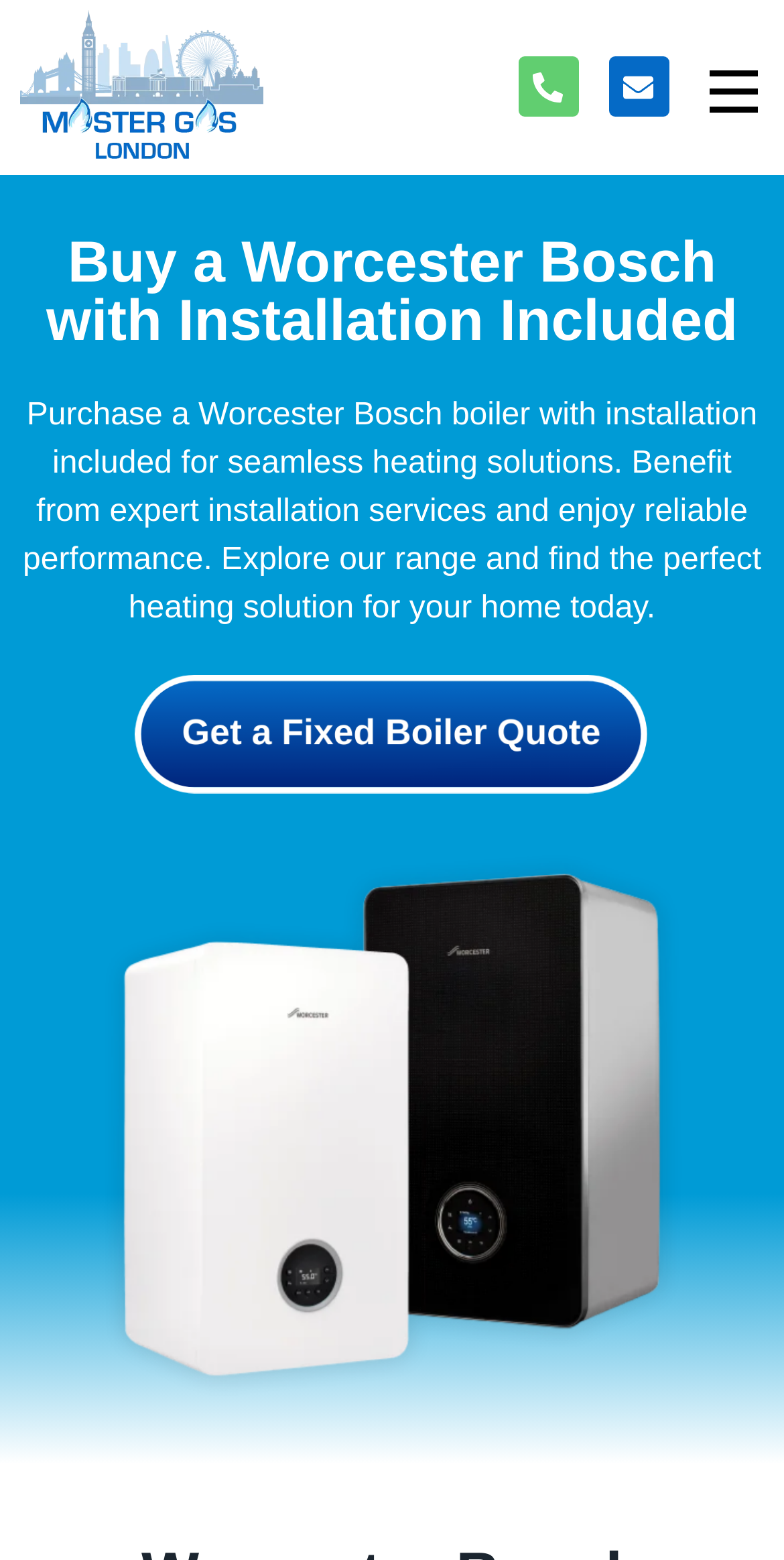Locate the UI element described by Get a Fixed Boiler Quote in the provided webpage screenshot. Return the bounding box coordinates in the format (top-left x, top-left y, bottom-right x, bottom-right y), ensuring all values are between 0 and 1.

[0.174, 0.433, 0.826, 0.508]